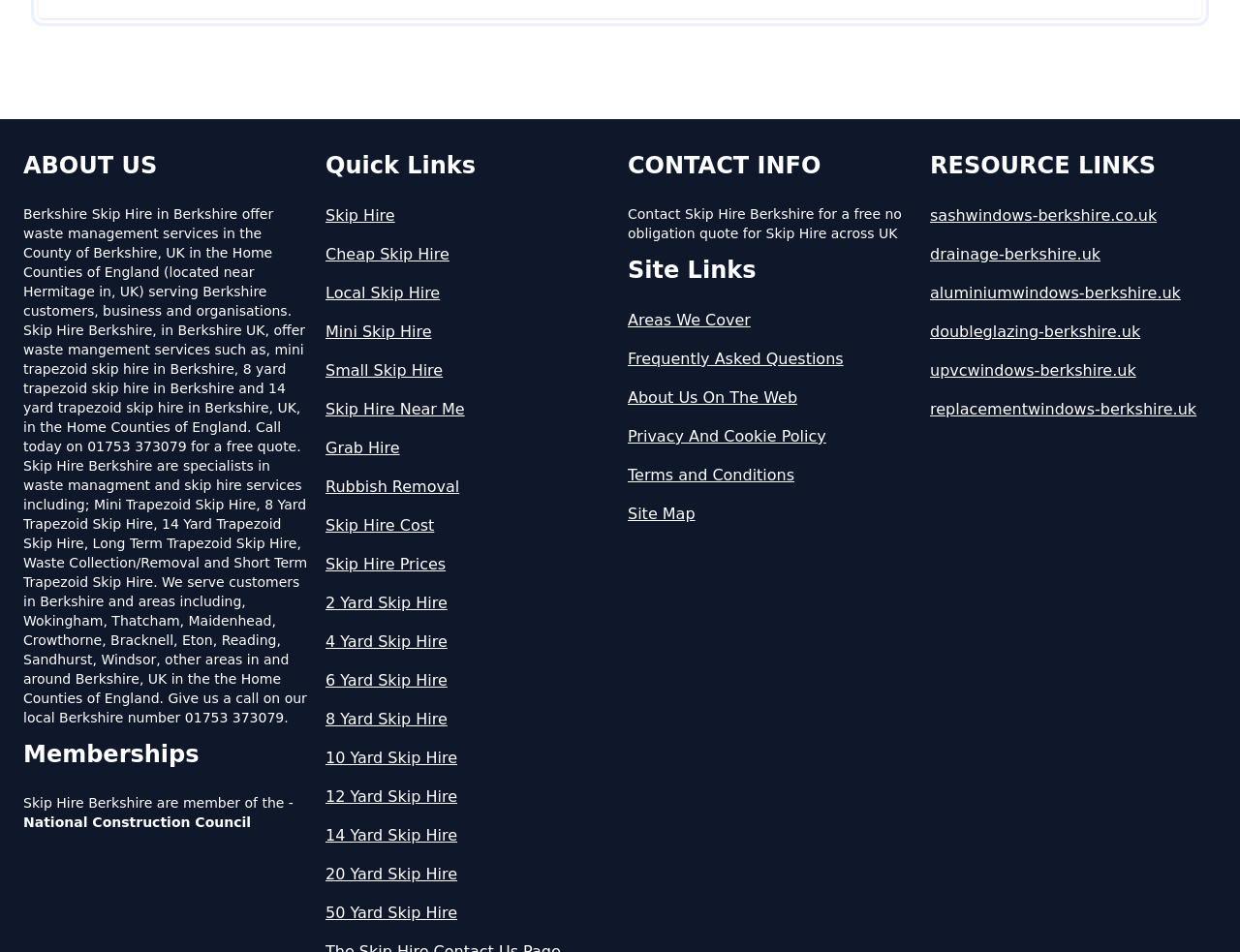Give the bounding box coordinates for the element described by: "Small Skip Hire".

[0.262, 0.377, 0.494, 0.402]